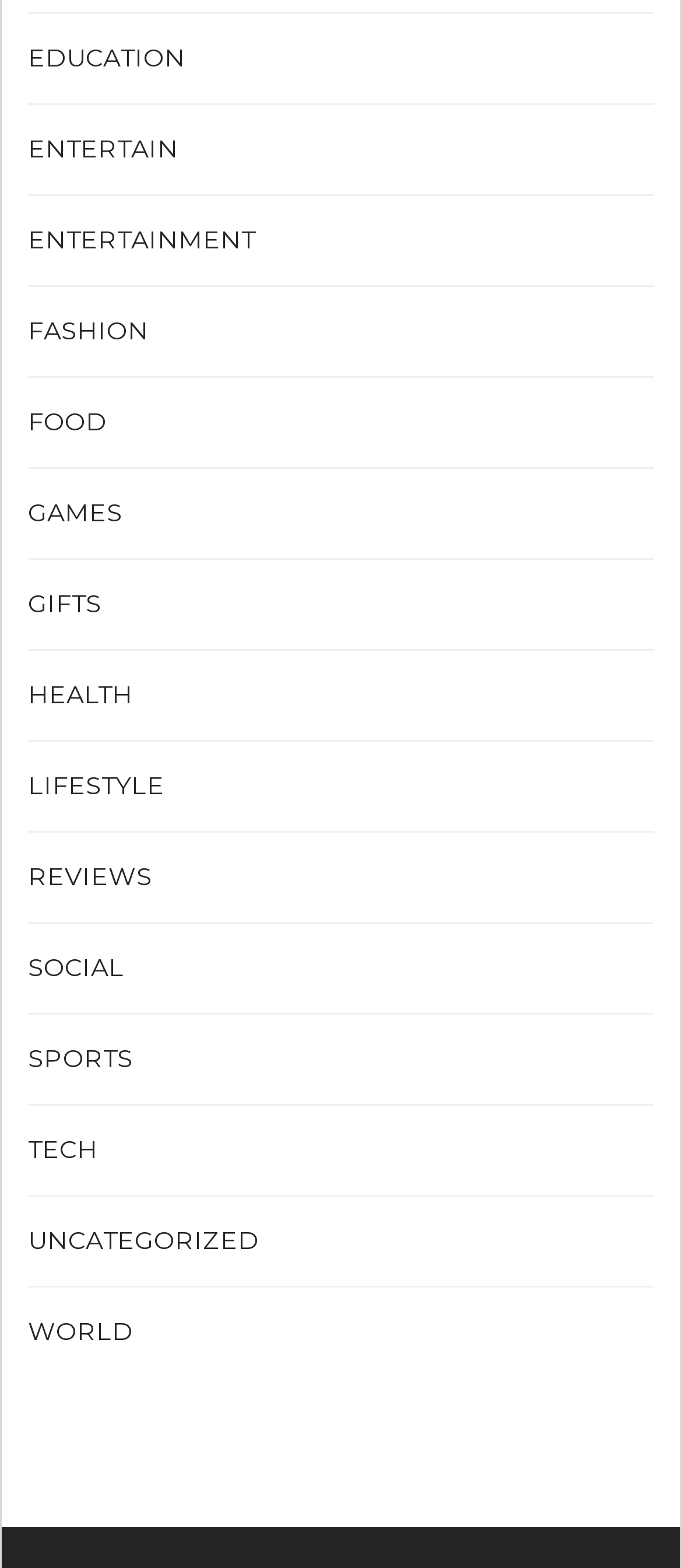Pinpoint the bounding box coordinates of the area that must be clicked to complete this instruction: "click on EDUCATION".

[0.041, 0.027, 0.272, 0.047]